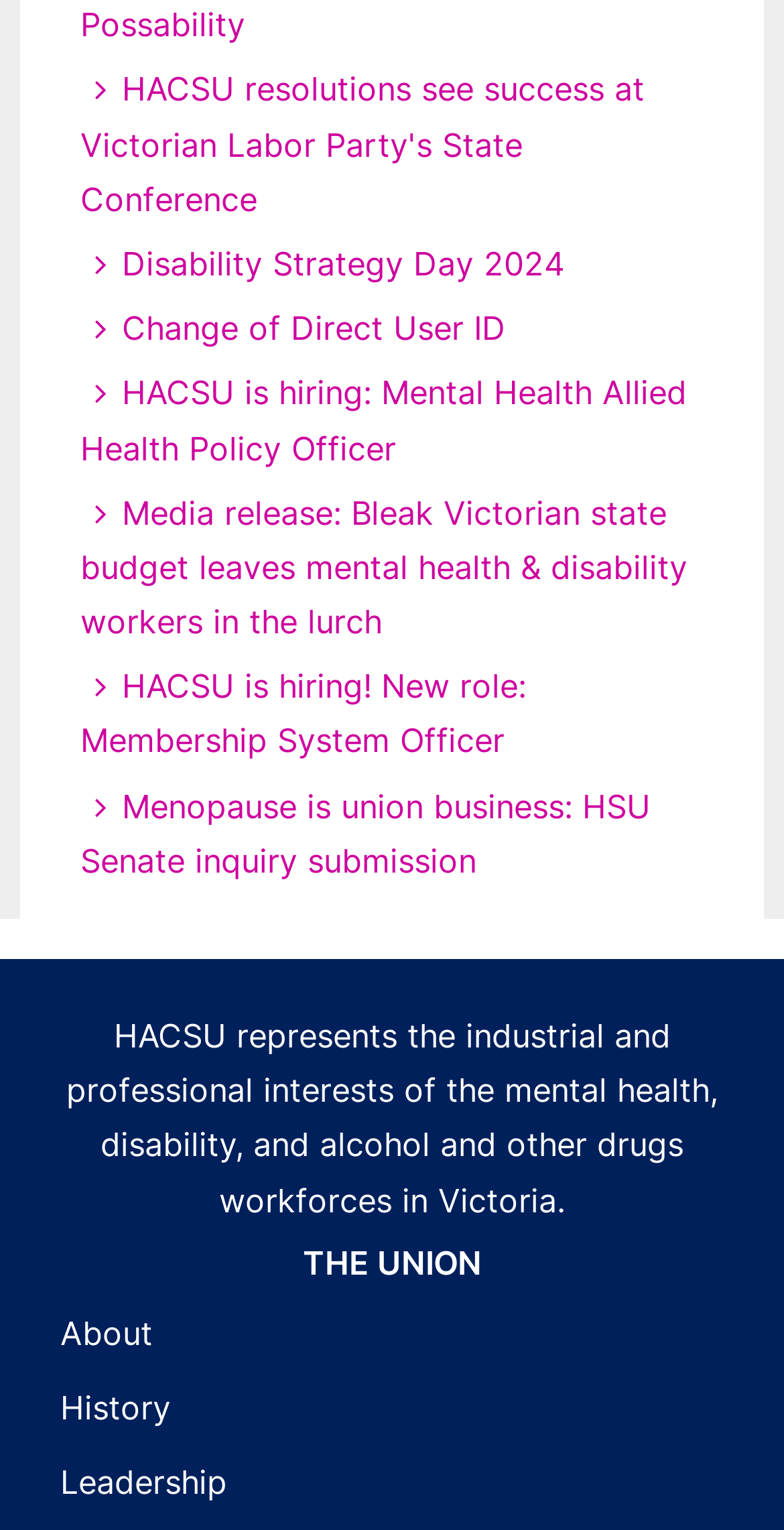Locate the bounding box coordinates of the element that needs to be clicked to carry out the instruction: "View the job description for Mental Health Allied Health Policy Officer". The coordinates should be given as four float numbers ranging from 0 to 1, i.e., [left, top, right, bottom].

[0.103, 0.244, 0.876, 0.306]